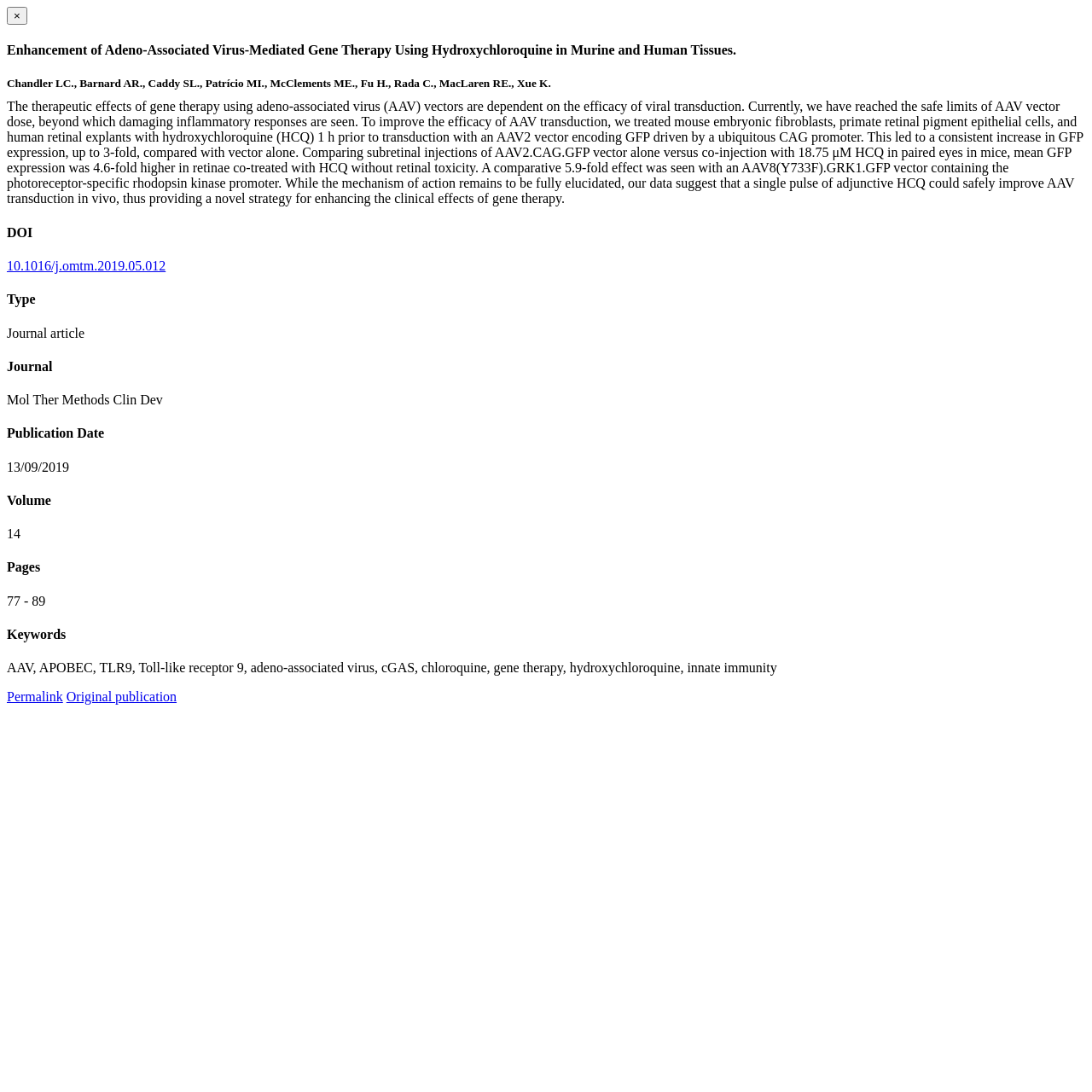Show the bounding box coordinates for the HTML element described as: "Original publication".

[0.061, 0.631, 0.162, 0.645]